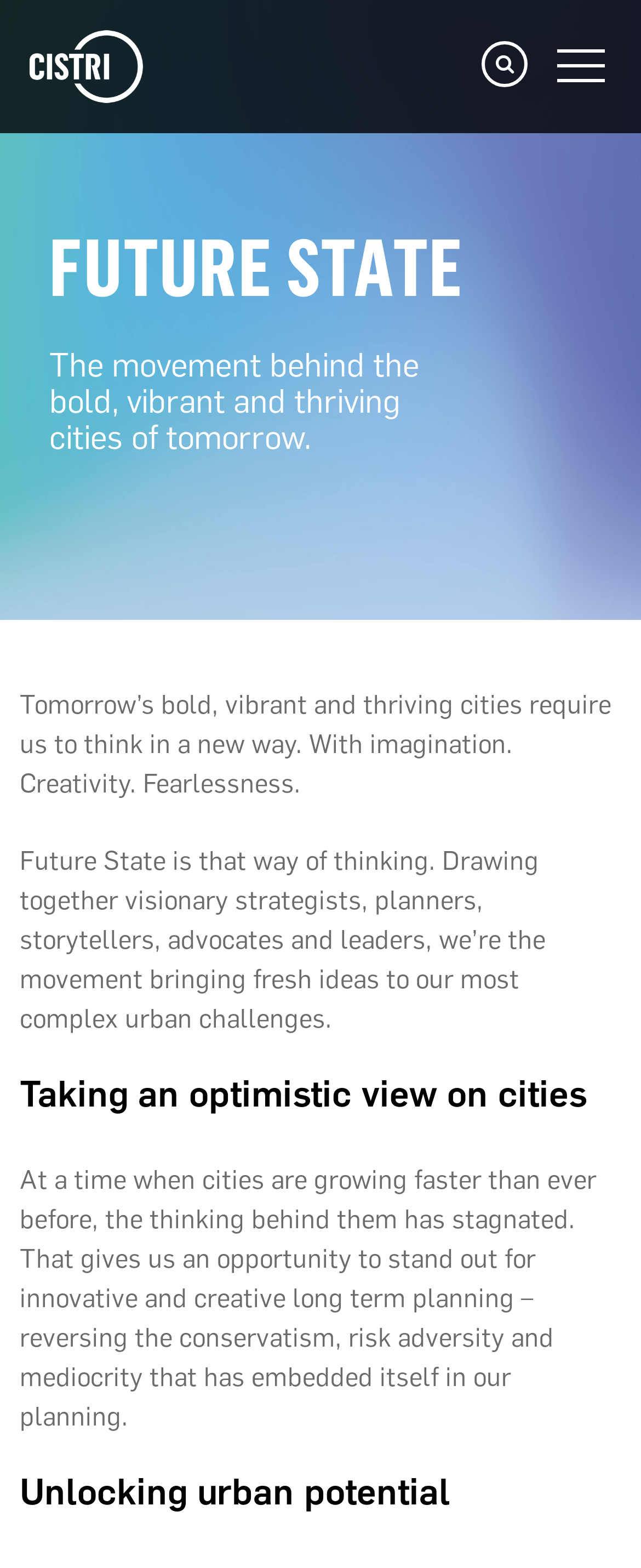What is the goal of Future State?
Provide a well-explained and detailed answer to the question.

The goal of Future State can be inferred from the text 'we’re the movement bringing fresh ideas to our most complex urban challenges.' with bounding box coordinates [0.031, 0.539, 0.851, 0.66].